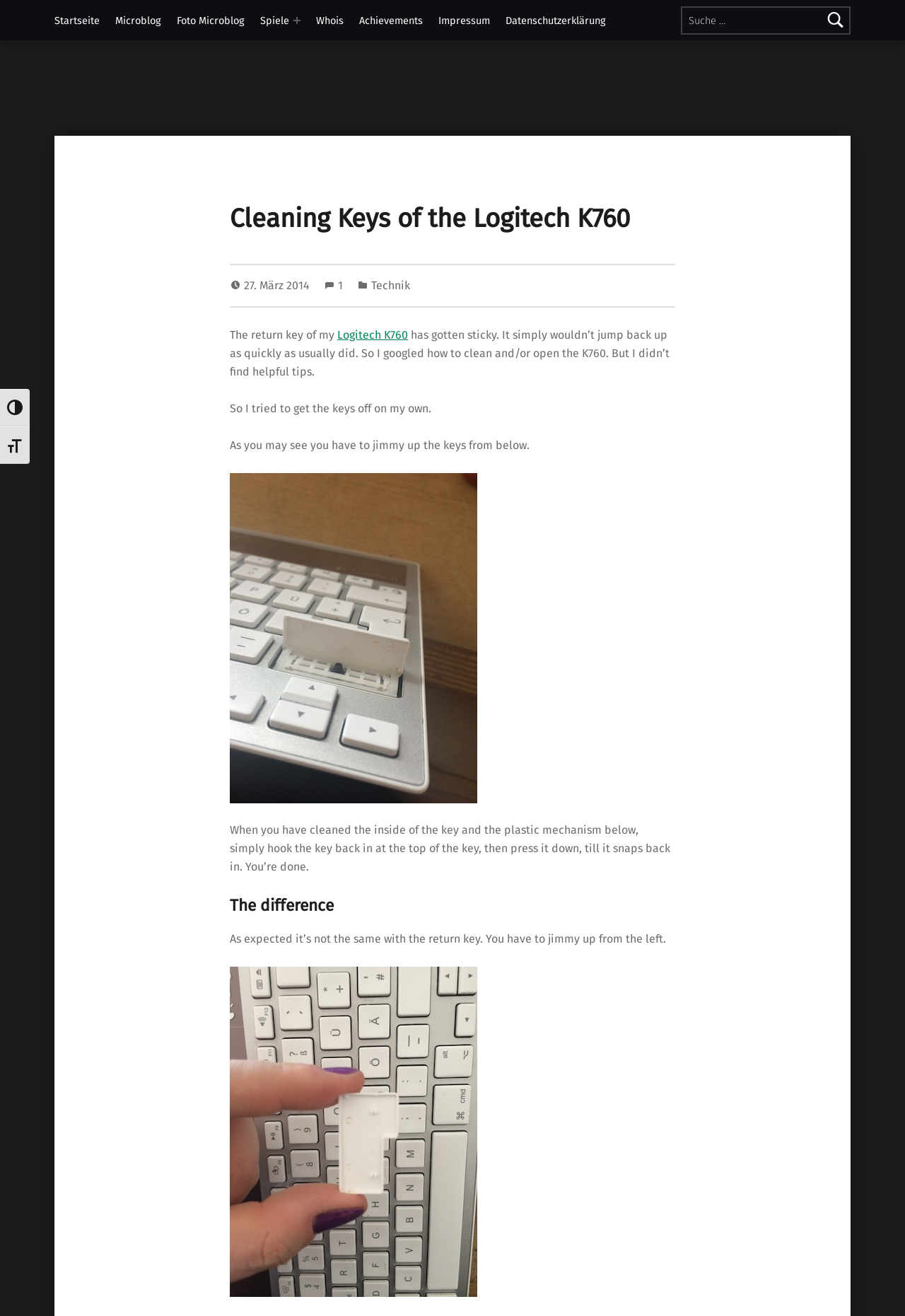What is the difference between cleaning the shift key and the return key?
Please utilize the information in the image to give a detailed response to the question.

The webpage explains that when cleaning the shift key, you need to jimmy up from below, but when cleaning the return key, you need to jimmy up from the left, indicating a difference in the mechanism of the two keys.